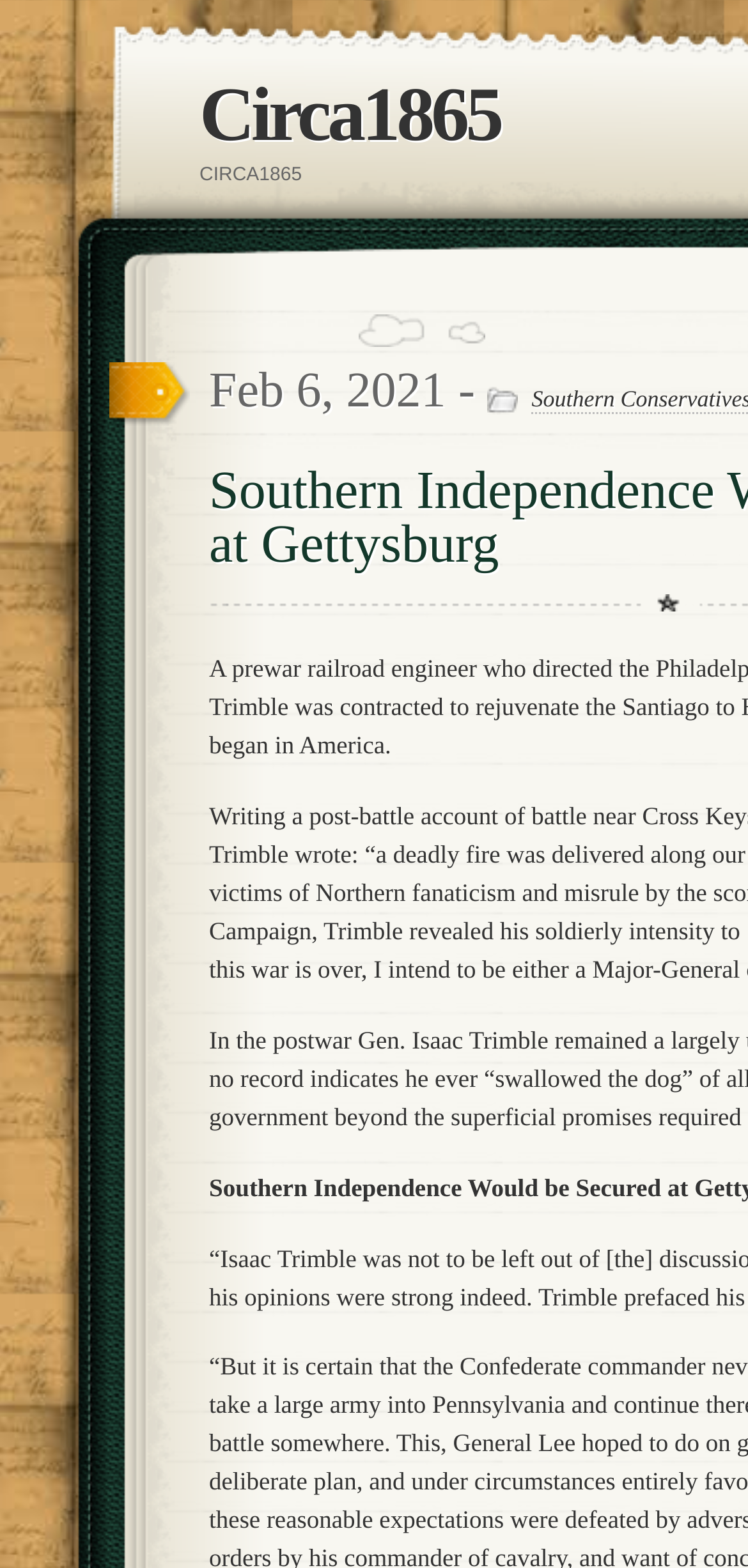Locate the bounding box of the user interface element based on this description: "parent_node: EDUCATION AND VIRTUAL WORLDS".

None